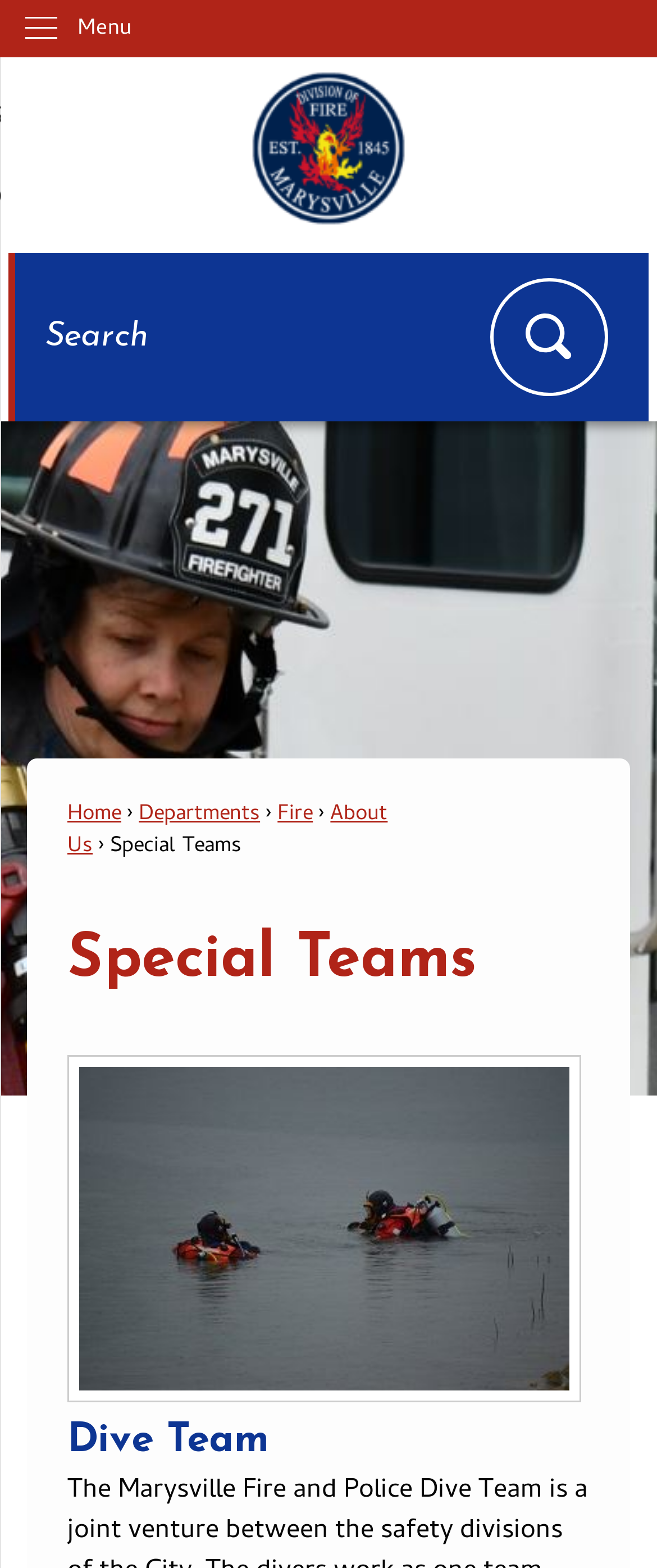Locate the bounding box coordinates of the region to be clicked to comply with the following instruction: "Search for something". The coordinates must be four float numbers between 0 and 1, in the form [left, top, right, bottom].

[0.013, 0.161, 0.987, 0.269]